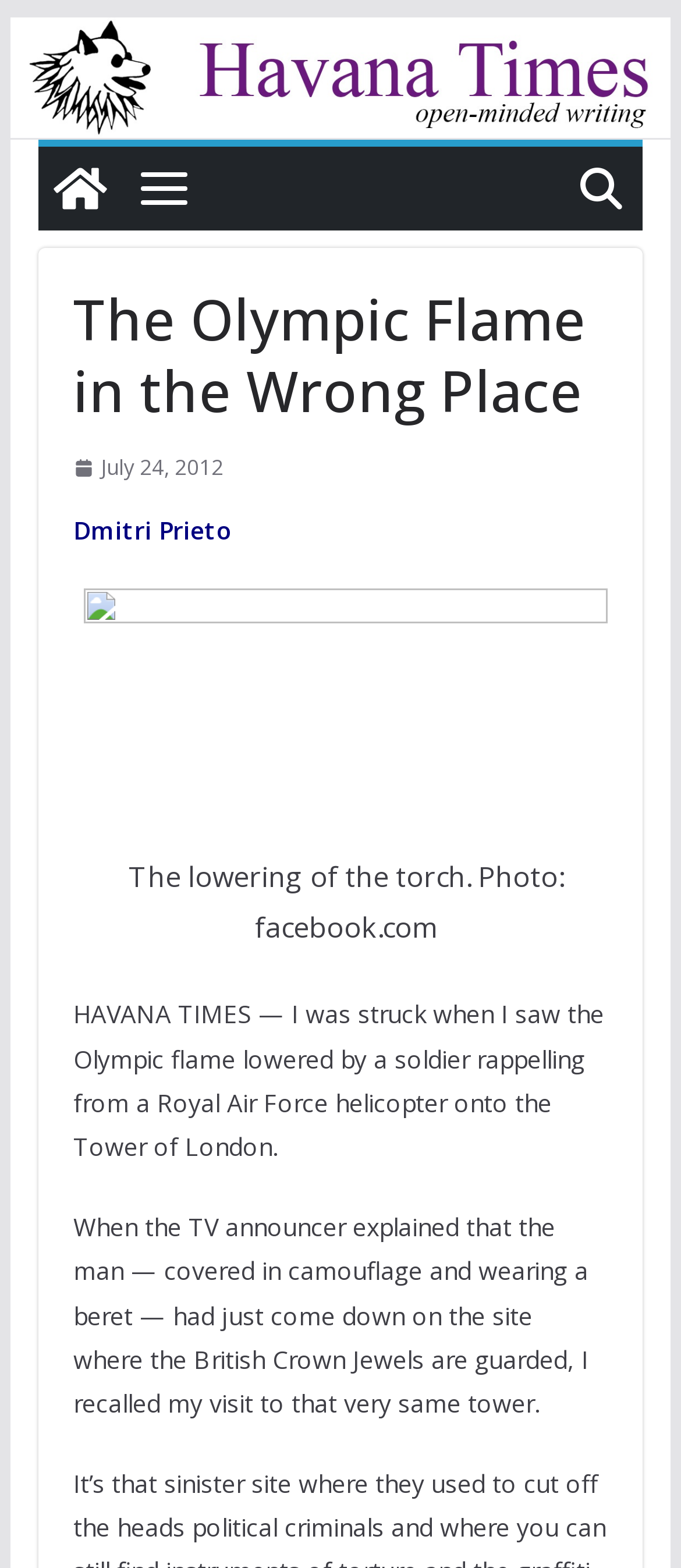Give the bounding box coordinates for the element described as: "July 24, 2012".

[0.107, 0.286, 0.328, 0.31]